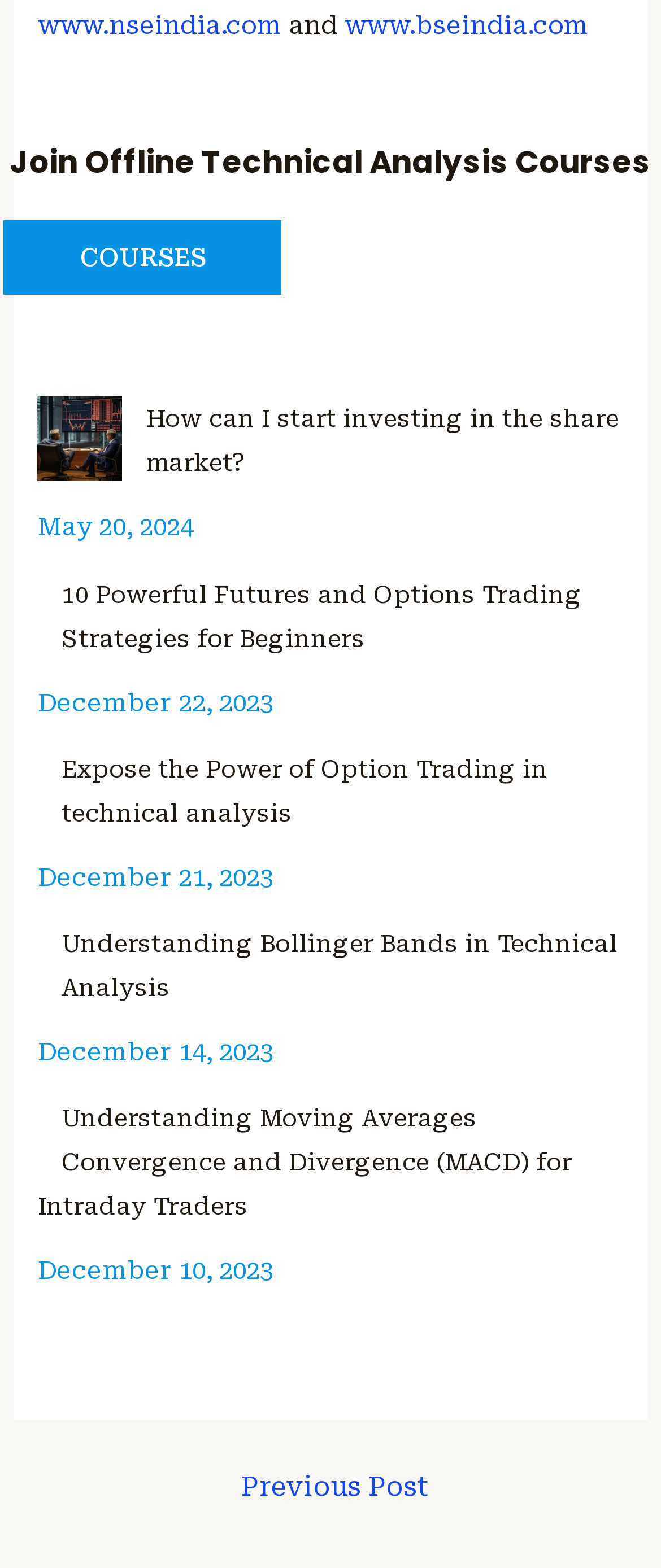Give the bounding box coordinates for the element described by: "Courses".

[0.006, 0.14, 0.427, 0.188]